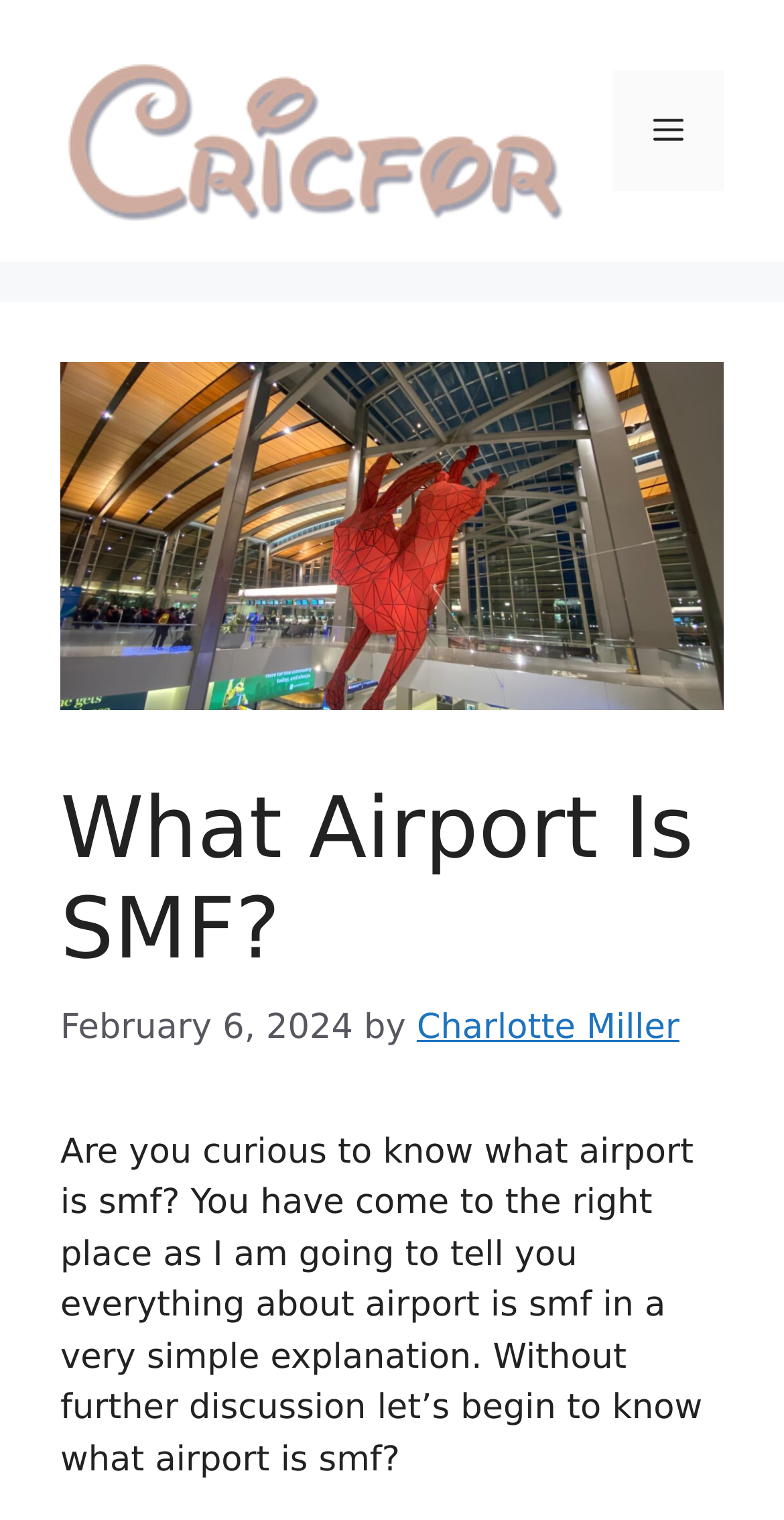Identify the bounding box for the UI element described as: "Charlotte Miller". The coordinates should be four float numbers between 0 and 1, i.e., [left, top, right, bottom].

[0.532, 0.663, 0.867, 0.689]